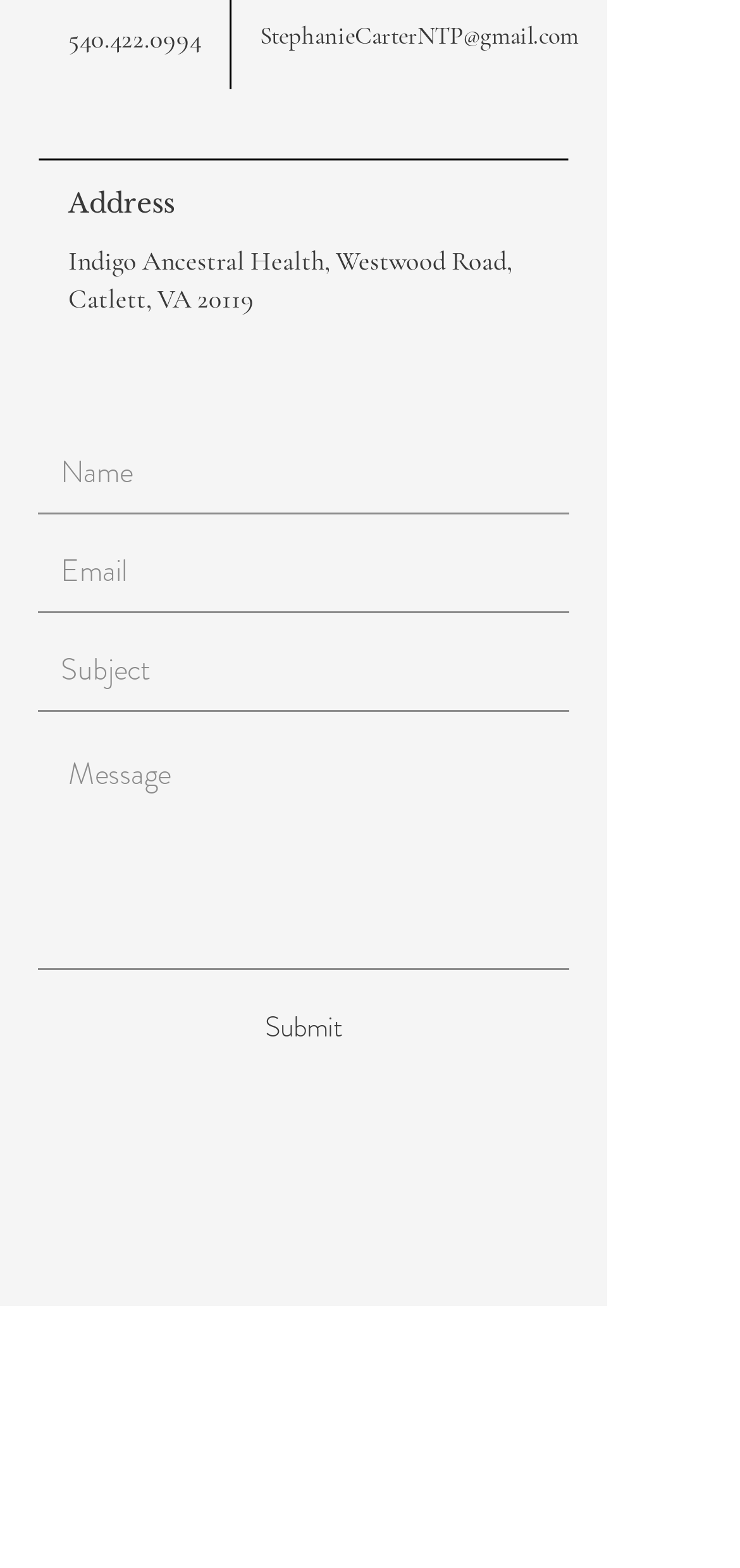What is the email address of Stephanie Carter?
Please use the image to provide a one-word or short phrase answer.

StephanieCarterNTP@gmail.com